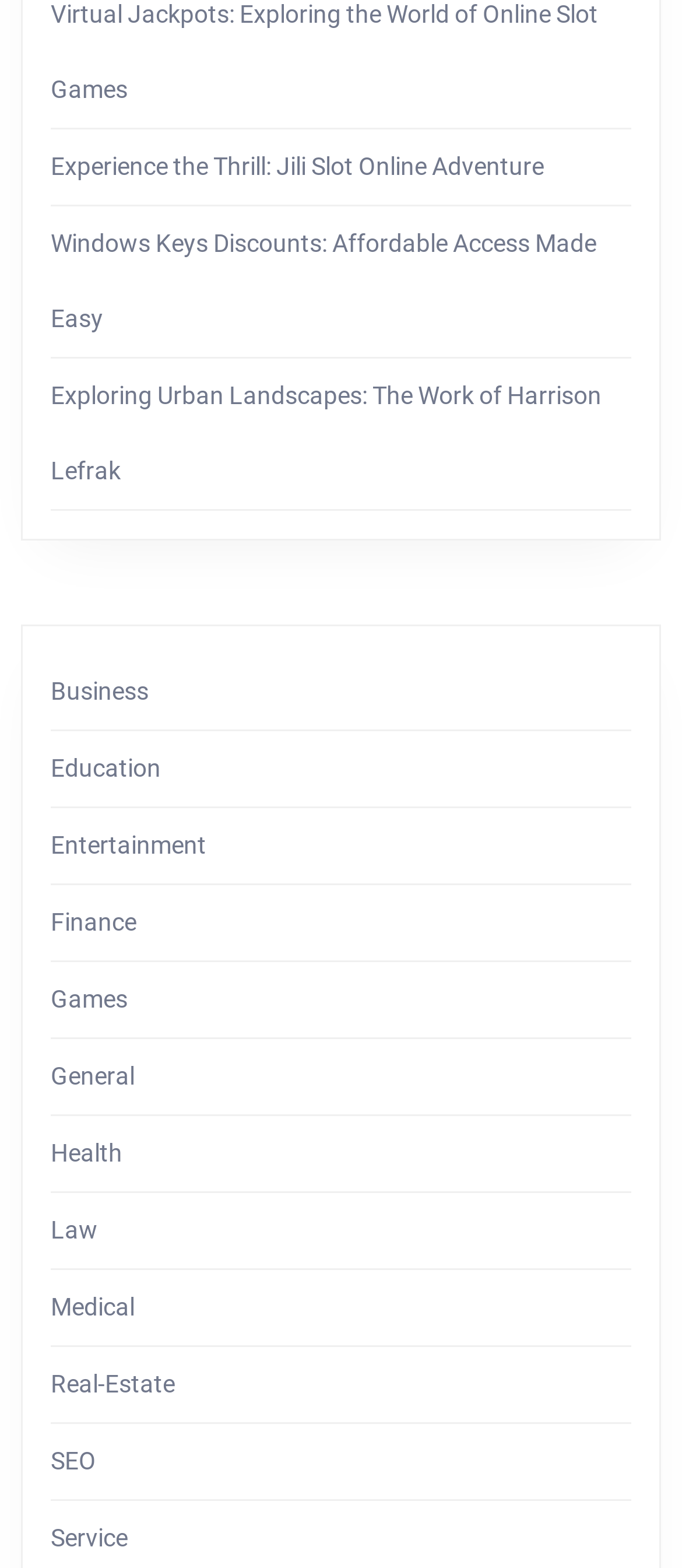Based on the image, provide a detailed response to the question:
What is the topic of the first promotional link?

I looked at the first promotional link at the top of the webpage, which is labeled as 'Virtual Jackpots: Exploring the World of Online Slot Games'. This link seems to be related to online slot games.